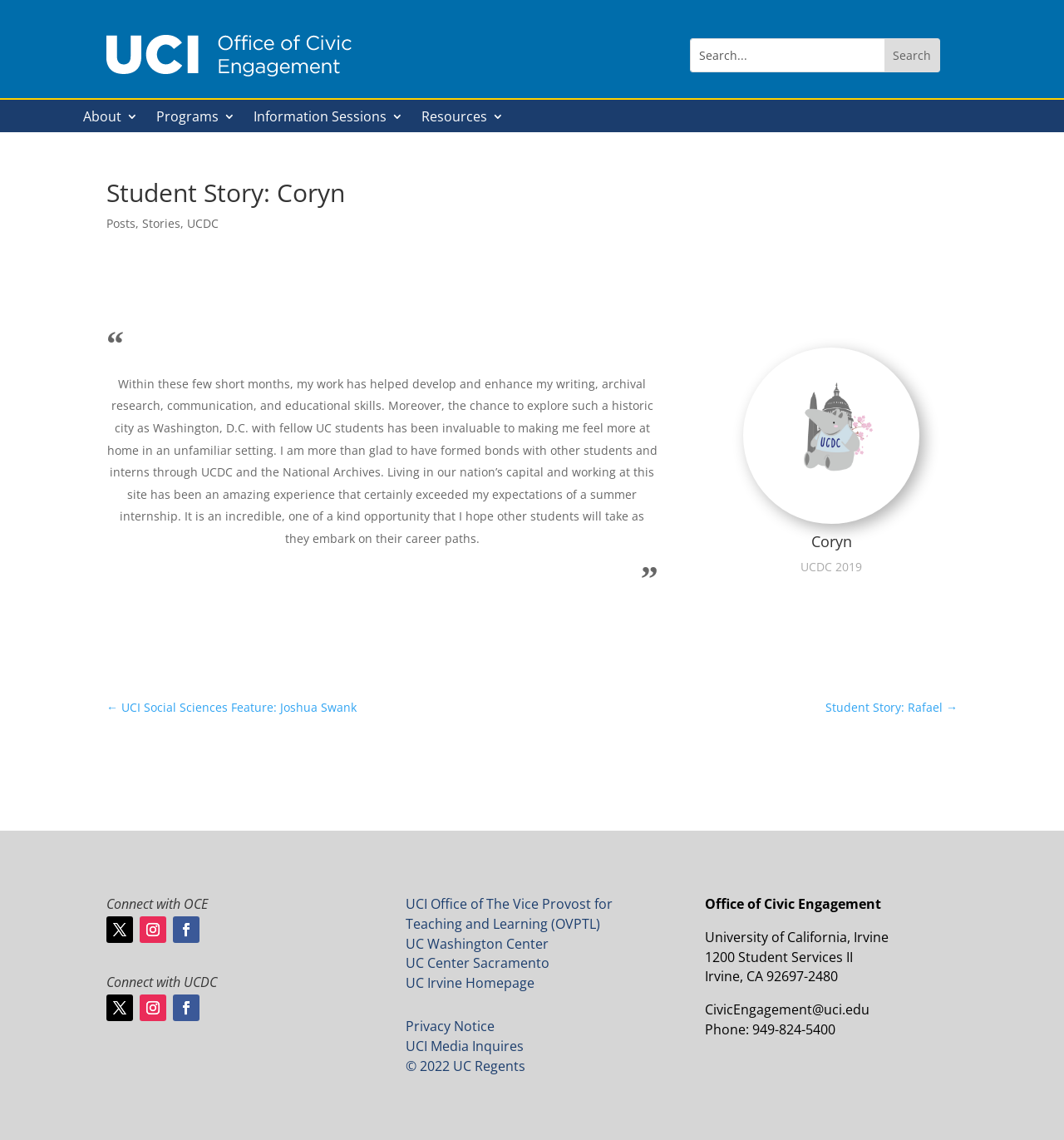Please determine the bounding box coordinates of the area that needs to be clicked to complete this task: 'Search for something'. The coordinates must be four float numbers between 0 and 1, formatted as [left, top, right, bottom].

[0.649, 0.034, 0.883, 0.063]